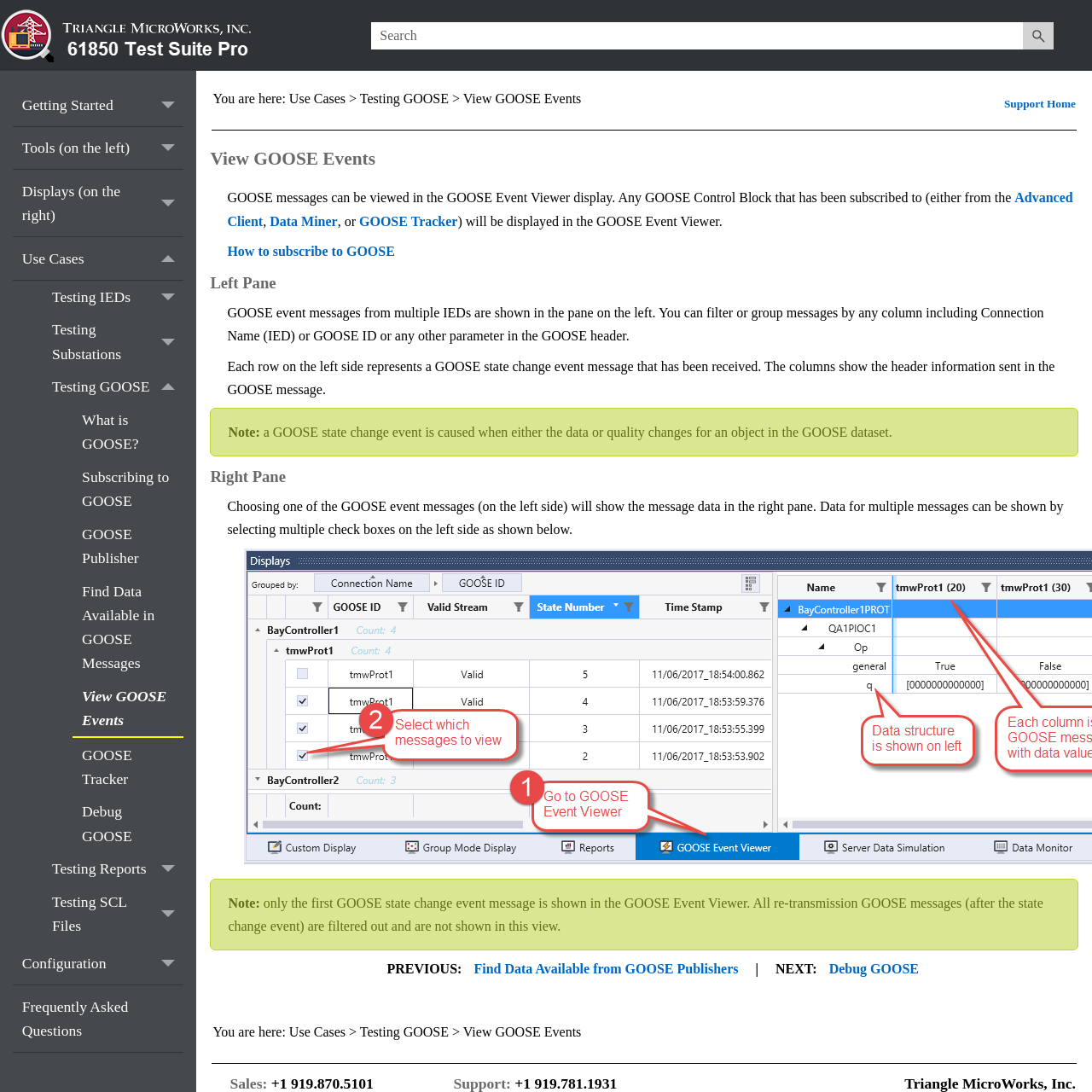Please indicate the bounding box coordinates for the clickable area to complete the following task: "Get started". The coordinates should be specified as four float numbers between 0 and 1, i.e., [left, top, right, bottom].

[0.012, 0.077, 0.168, 0.116]